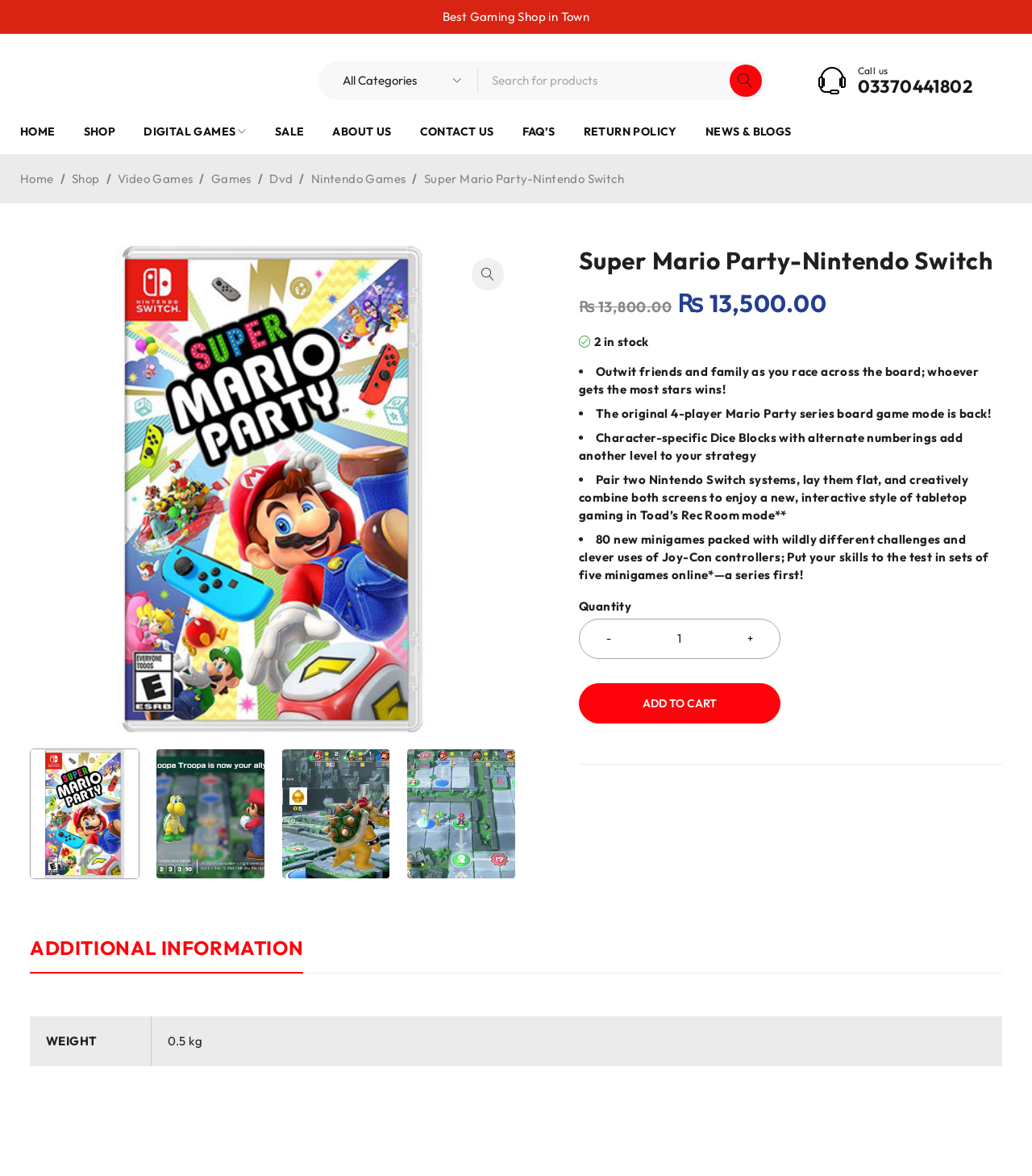What is the name of the game?
Based on the image content, provide your answer in one word or a short phrase.

Super Mario Party